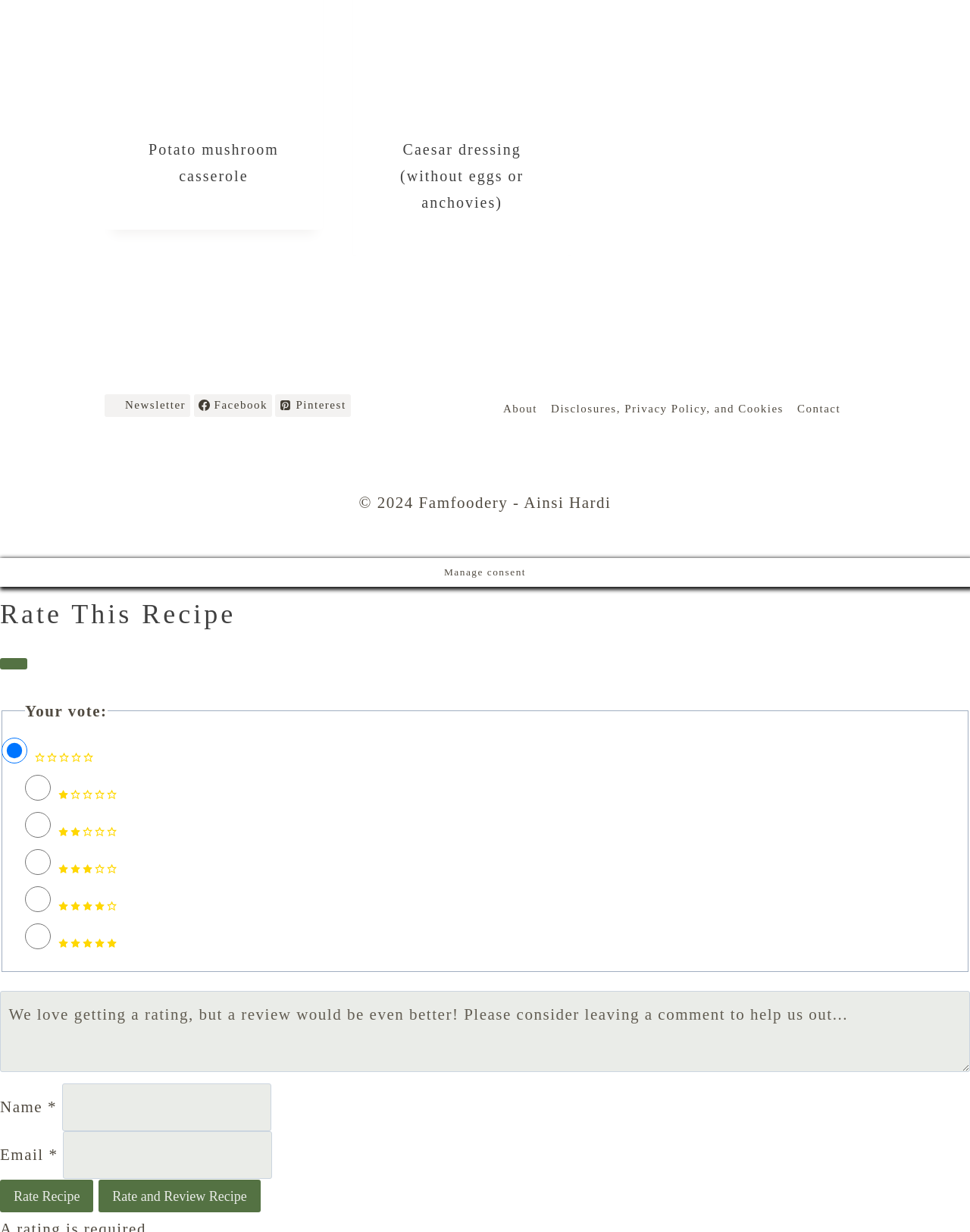Provide your answer in a single word or phrase: 
What social media platforms are linked on the webpage?

Facebook, Pinterest